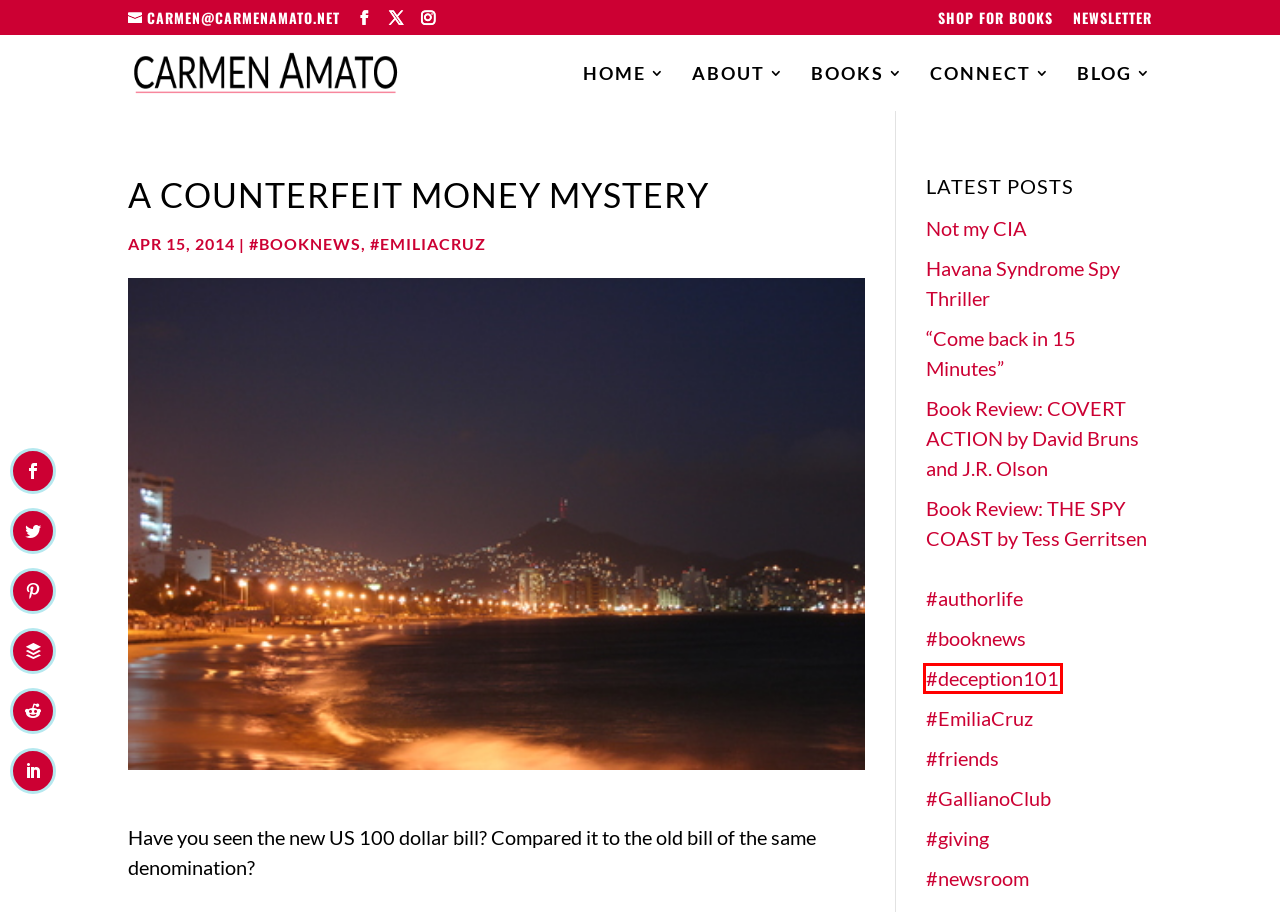Provided is a screenshot of a webpage with a red bounding box around an element. Select the most accurate webpage description for the page that appears after clicking the highlighted element. Here are the candidates:
A. Books by Carmen Amato | Author Carmen Amato
B. Book Review: THE SPY COAST by Tess Gerritsen | Author Carmen Amato
C. "Come back in 15 Minutes" | Author Carmen Amato
D. Havana Syndrome Spy Thriller | Author Carmen Amato
E. #deception101  | Author Carmen Amato
F. Shop Talk Blog | Author Carmen Amato
G. #friends  | Author Carmen Amato
H. #giving  | Author Carmen Amato

E